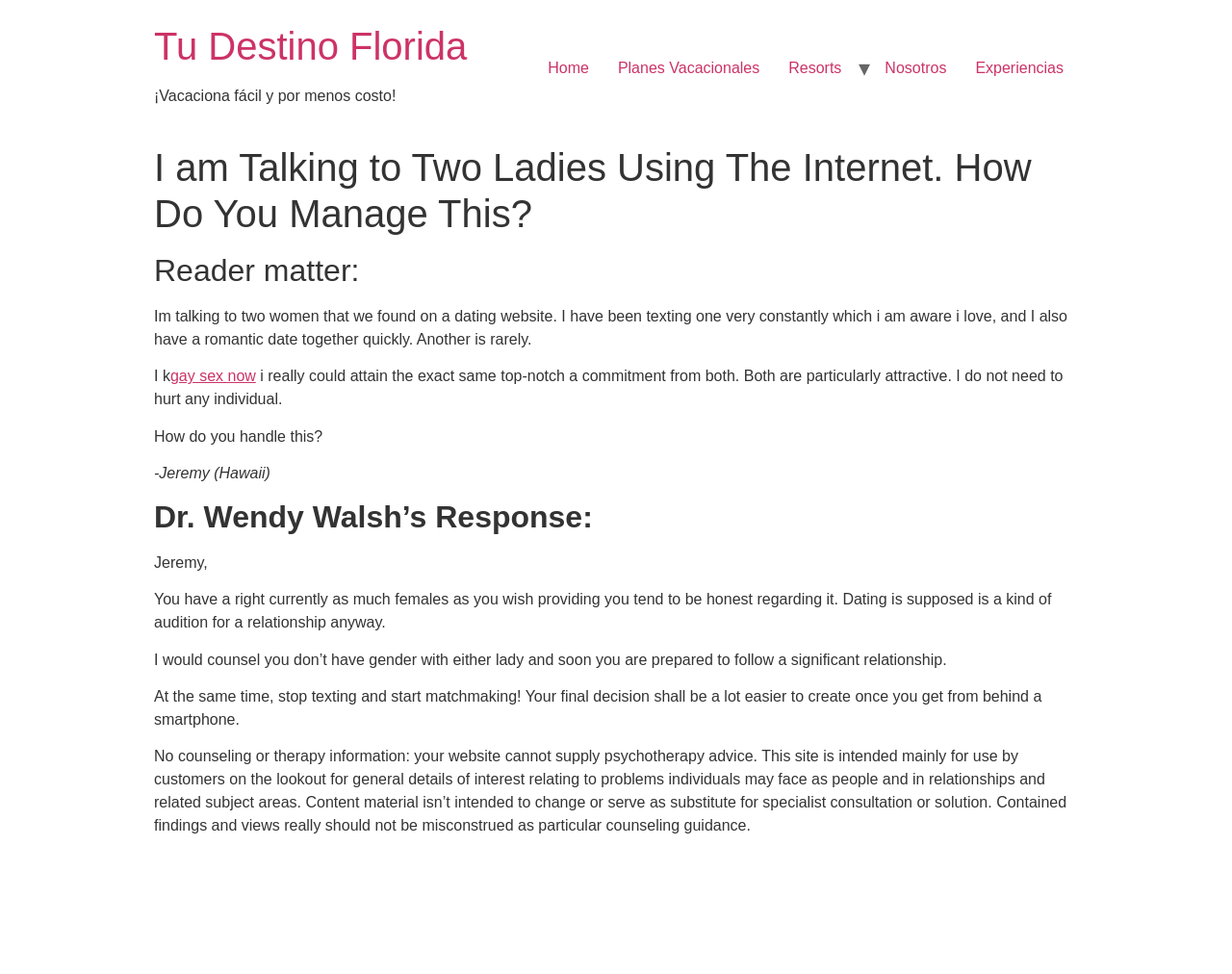Describe the webpage in detail, including text, images, and layout.

The webpage appears to be an article or blog post from Tu Destino Florida, a website that provides information and advice on relationships and personal issues. At the top of the page, there is a heading with the website's name, "Tu Destino Florida", and a link to the homepage. Below this, there is a promotional text "¡Vacaciona fácil y por menos costo!".

The main content of the page is divided into sections. The first section has a heading "I am Talking to Two Ladies Using The Internet. How Do You Manage This?" and is followed by a brief introduction to the topic. The author, Jeremy from Hawaii, shares his personal experience of talking to two women he met on a dating website and asks for advice on how to manage the situation.

The next section is a response from Dr. Wendy Walsh, who provides advice to Jeremy. Her response is divided into several paragraphs, where she suggests that Jeremy should be honest with the women, focus on building relationships rather than just texting, and avoid having sex with either woman until he is ready for a serious commitment.

At the bottom of the page, there is a disclaimer stating that the website does not provide psychotherapy advice and that the content is intended for general information purposes only.

The page also has a navigation menu at the top with links to other sections of the website, including "Home", "Planes Vacacionales", "Resorts", "Nosotros", and "Experiencias".